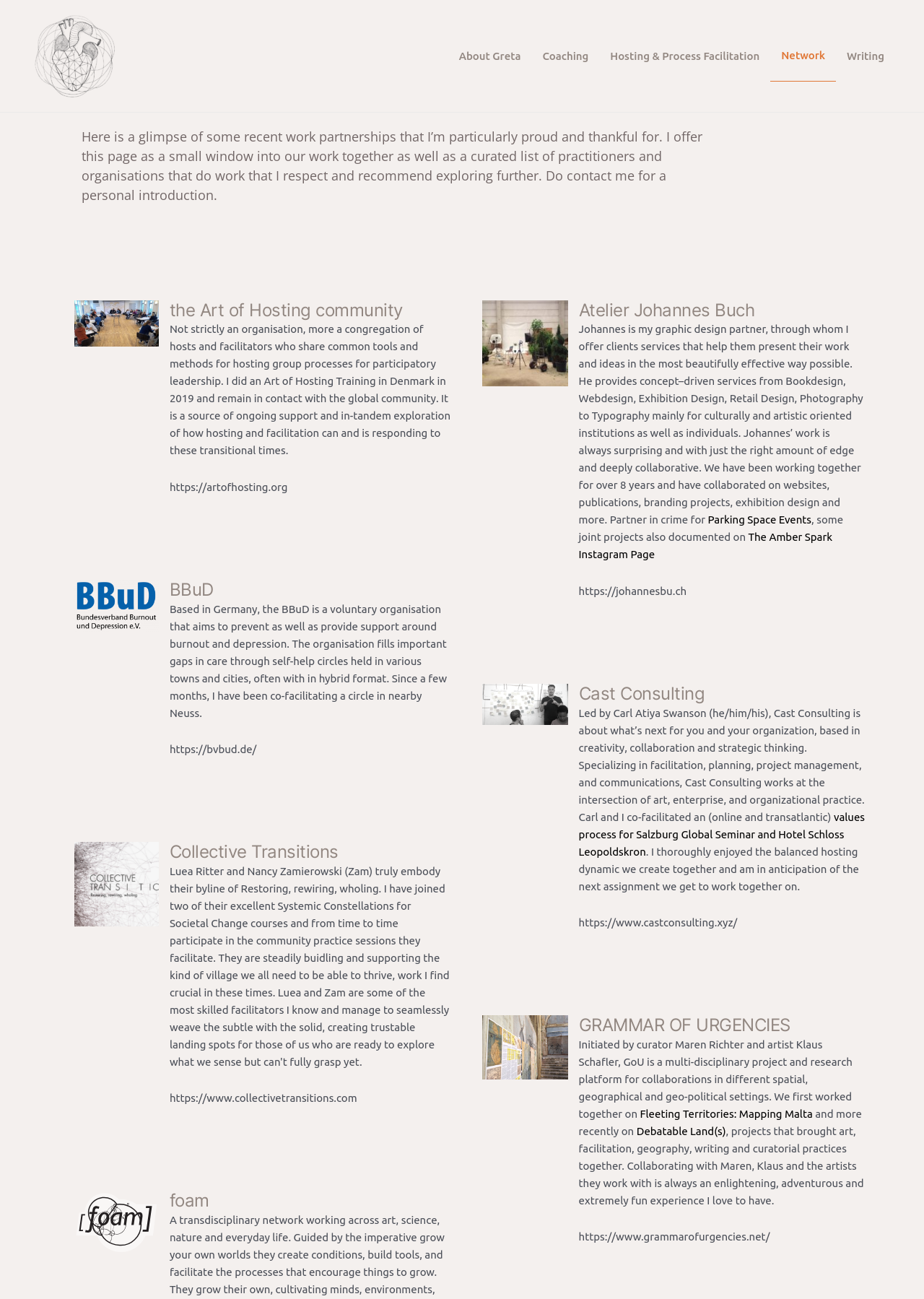Could you locate the bounding box coordinates for the section that should be clicked to accomplish this task: "Explore the projects of GRAMMAR OF URGENCIES".

[0.626, 0.781, 0.855, 0.797]